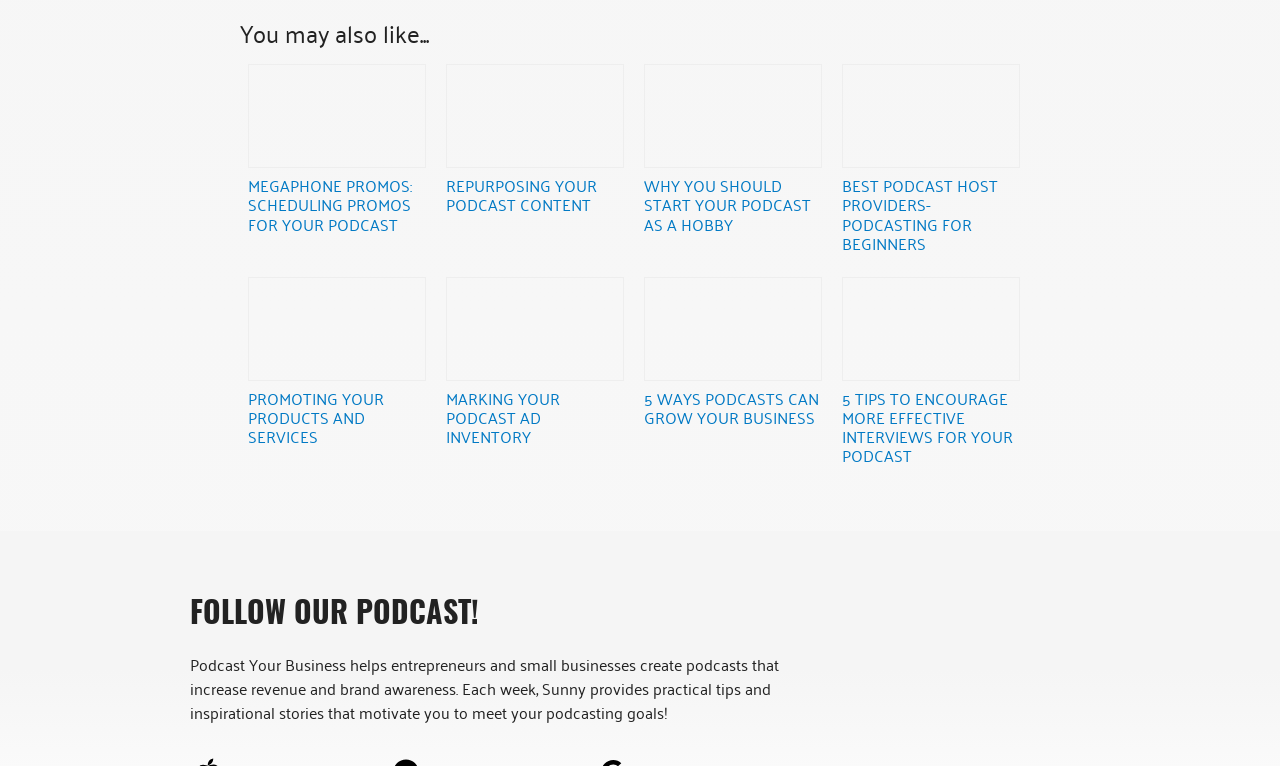What is the call-to-action in the 'FOLLOW OUR PODCAST!' section?
Please answer the question as detailed as possible based on the image.

The 'FOLLOW OUR PODCAST!' section appears to be a call-to-action, encouraging users to follow the podcast. There is no explicit button or link, but the heading suggests that users should take some action to follow the podcast.